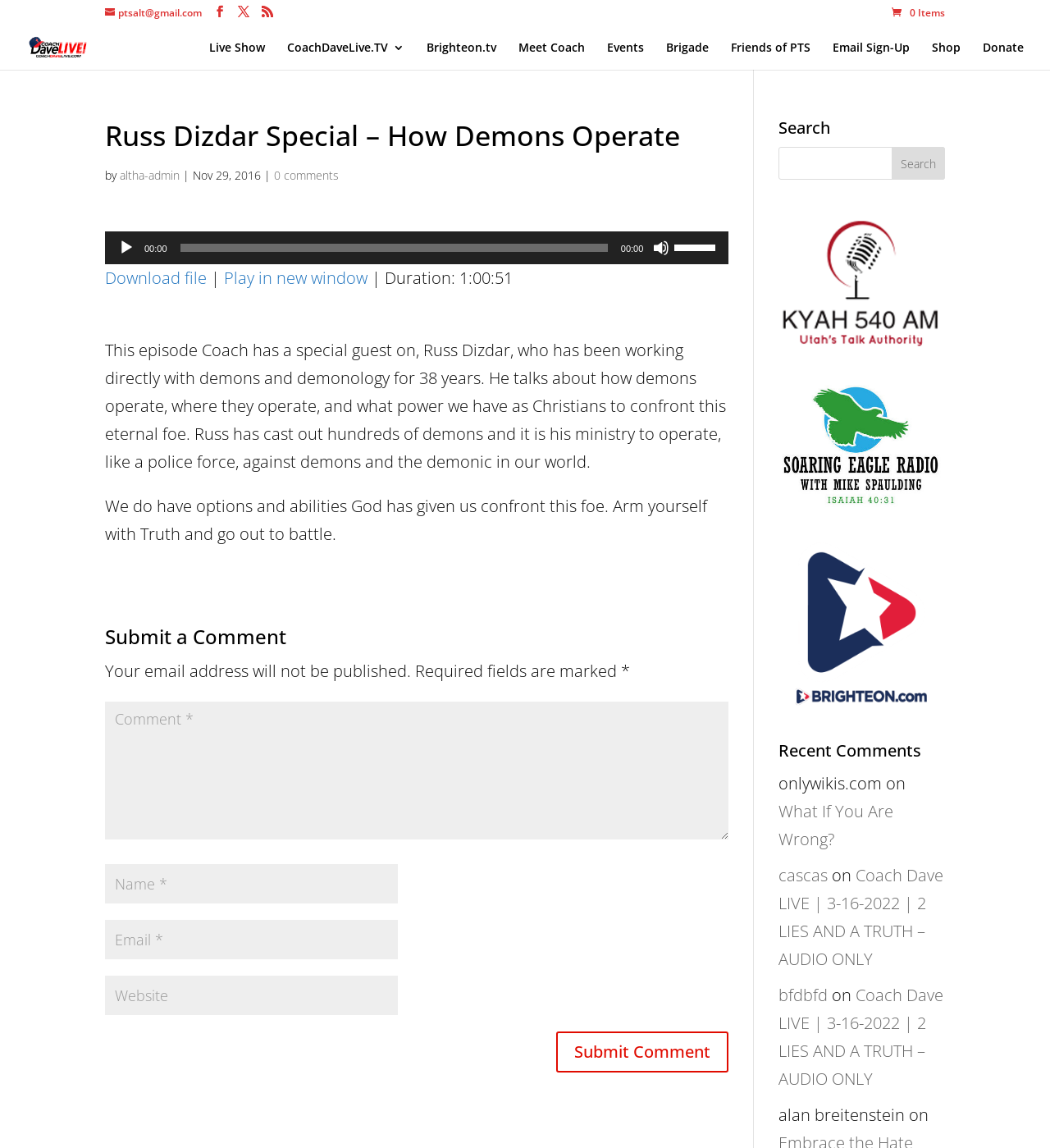What is the purpose of the 'Submit a Comment' section?
Look at the screenshot and give a one-word or phrase answer.

To submit a comment